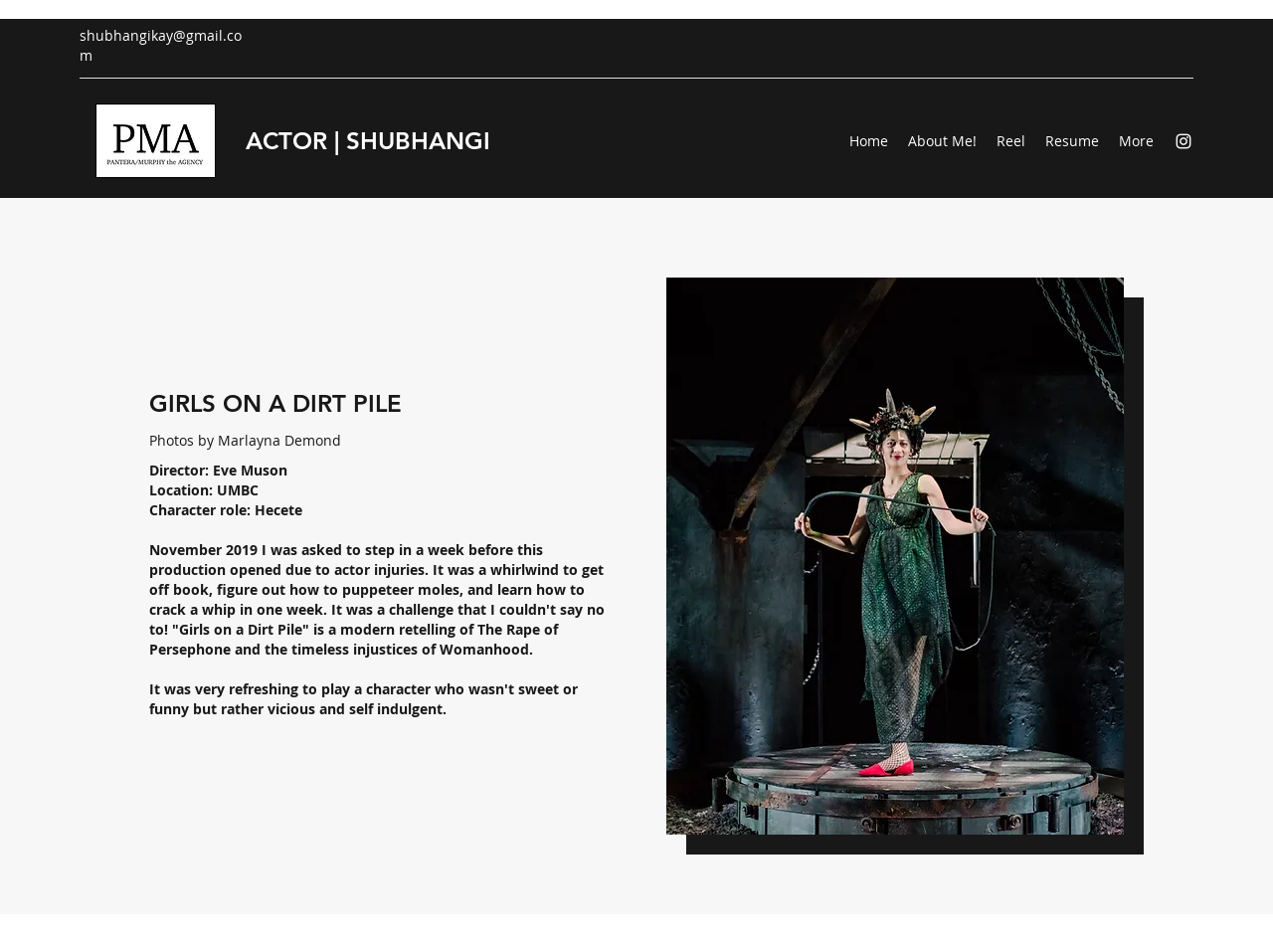From the webpage screenshot, identify the region described by Resume. Provide the bounding box coordinates as (top-left x, top-left y, bottom-right x, bottom-right y), with each value being a floating point number between 0 and 1.

[0.813, 0.133, 0.871, 0.164]